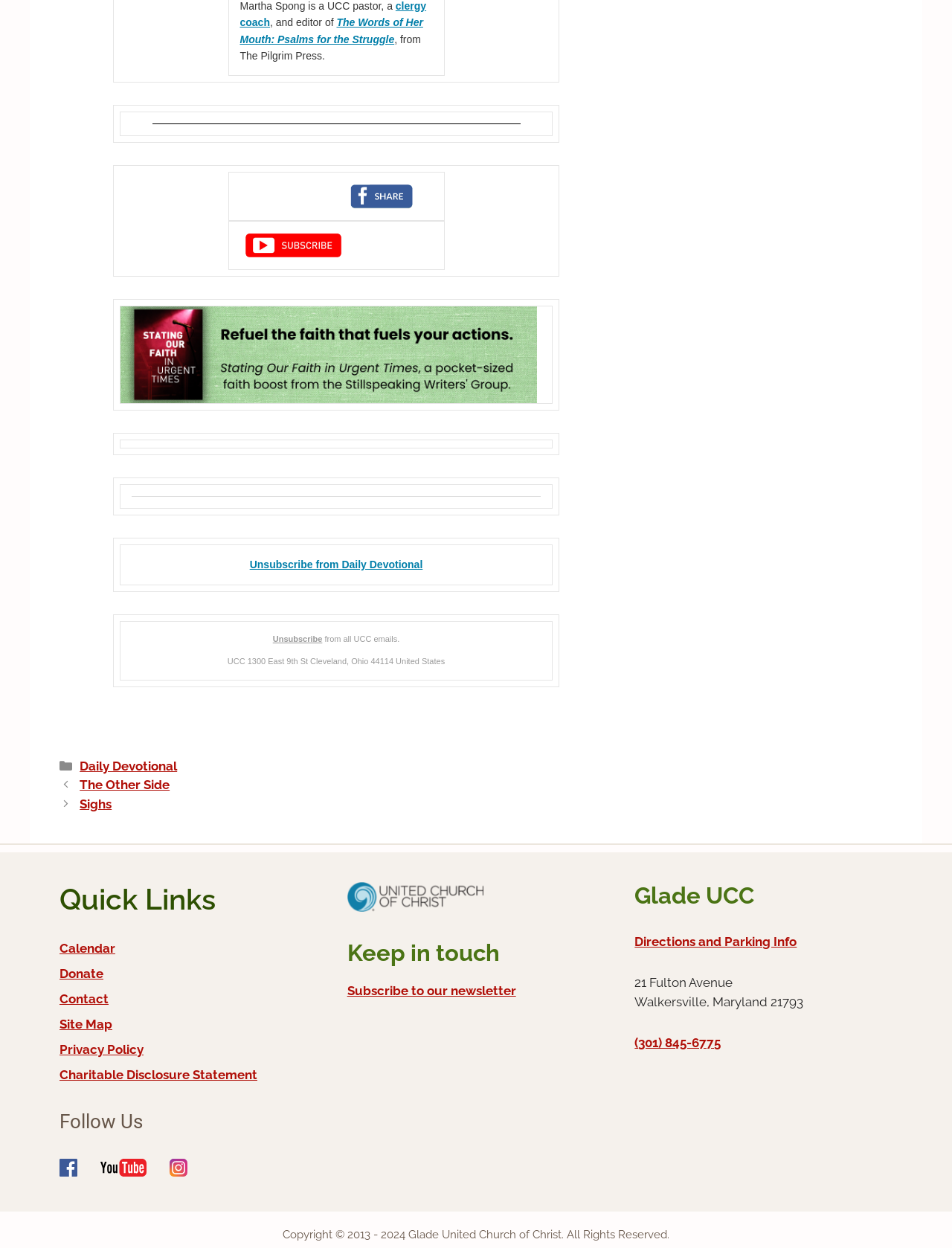Given the element description Unsubscribe, predict the bounding box coordinates for the UI element in the webpage screenshot. The format should be (top-left x, top-left y, bottom-right x, bottom-right y), and the values should be between 0 and 1.

[0.286, 0.508, 0.339, 0.515]